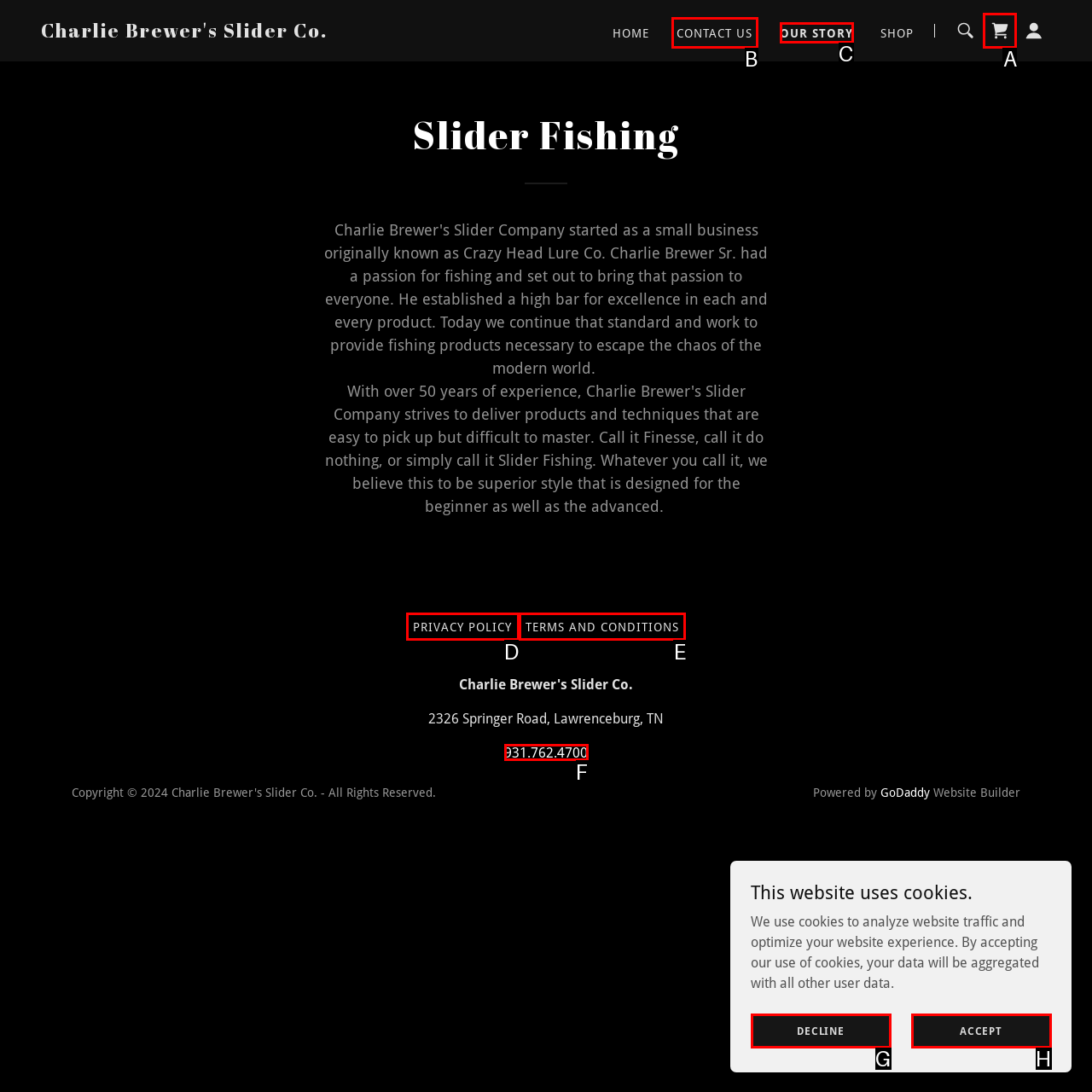Decide which UI element to click to accomplish the task: open shopping cart
Respond with the corresponding option letter.

A